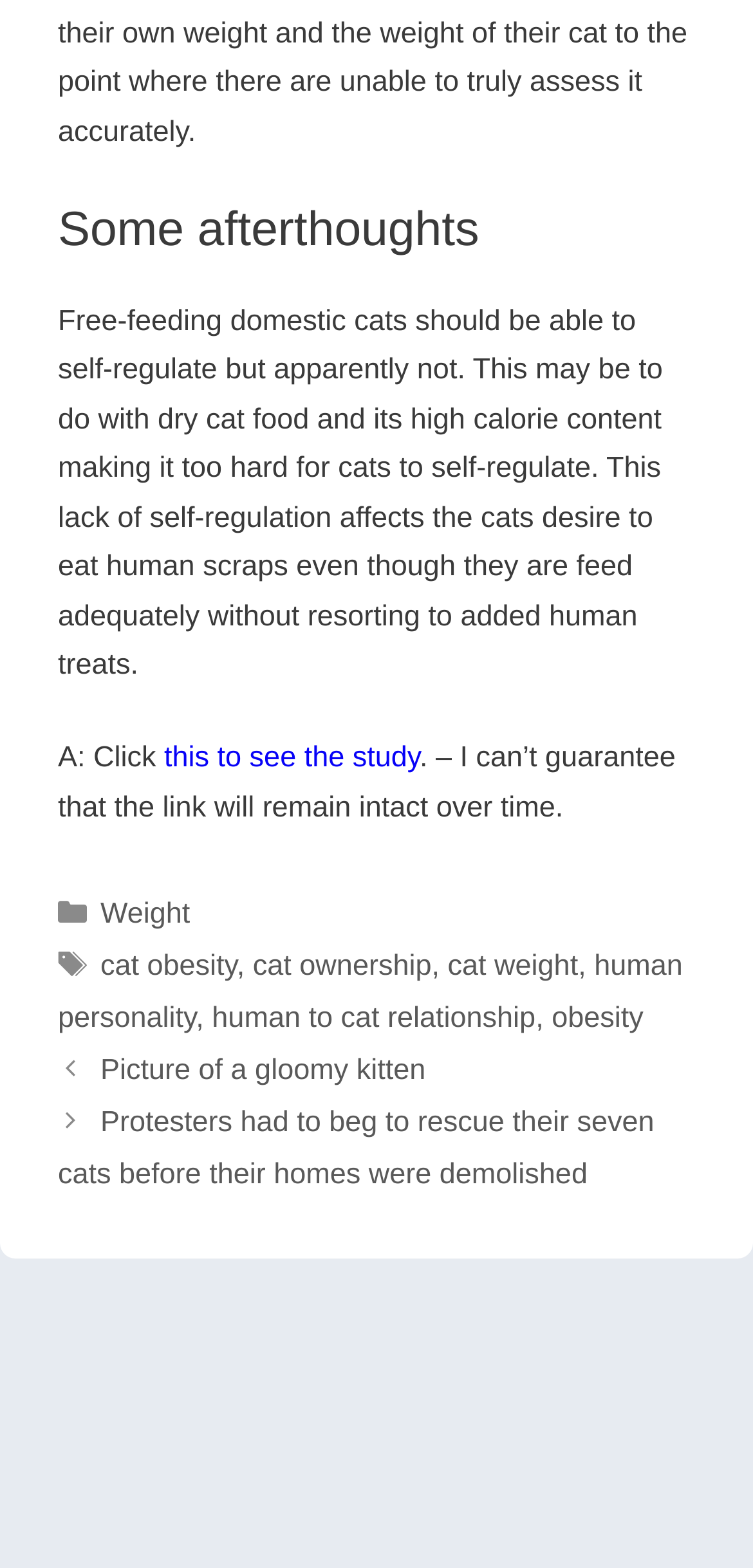Please provide a brief answer to the following inquiry using a single word or phrase:
What is the title of the next post?

Picture of a gloomy kitten